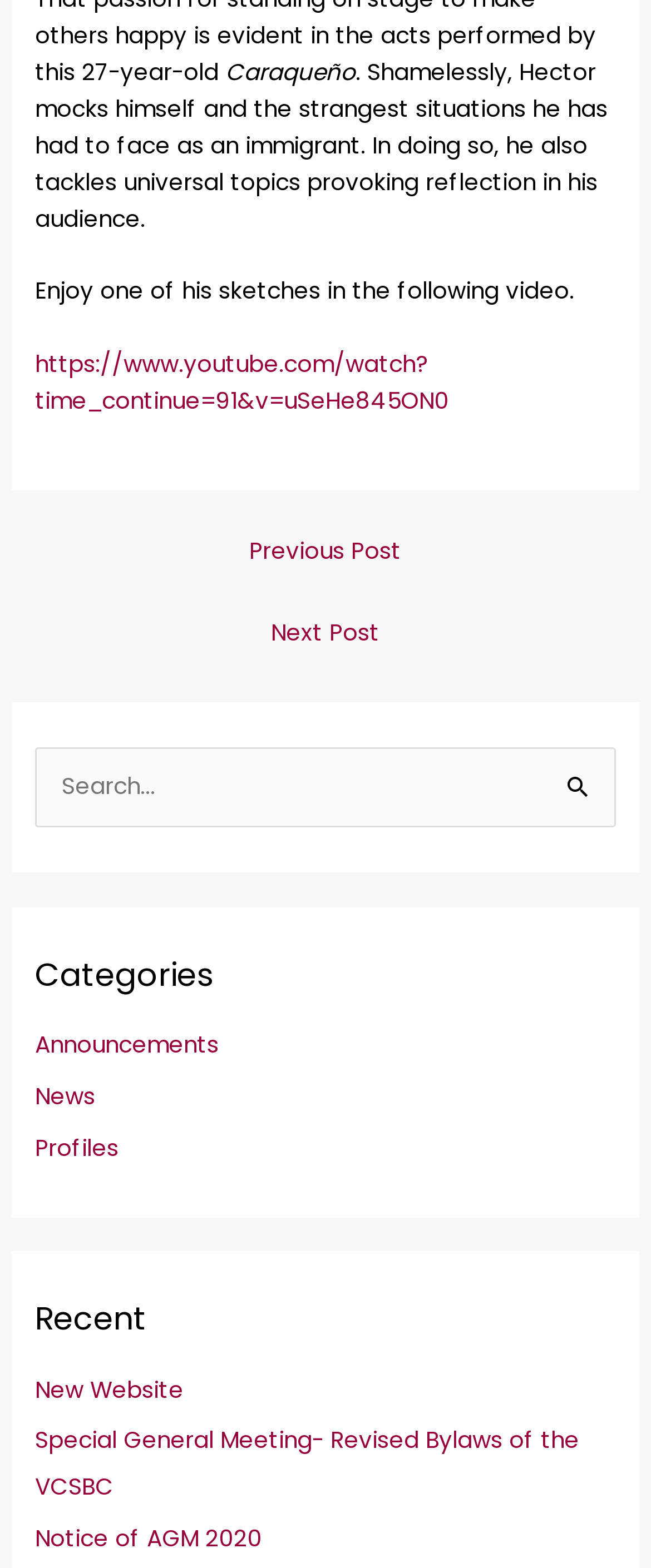Locate the bounding box coordinates of the clickable part needed for the task: "Search for something".

[0.054, 0.477, 0.946, 0.528]